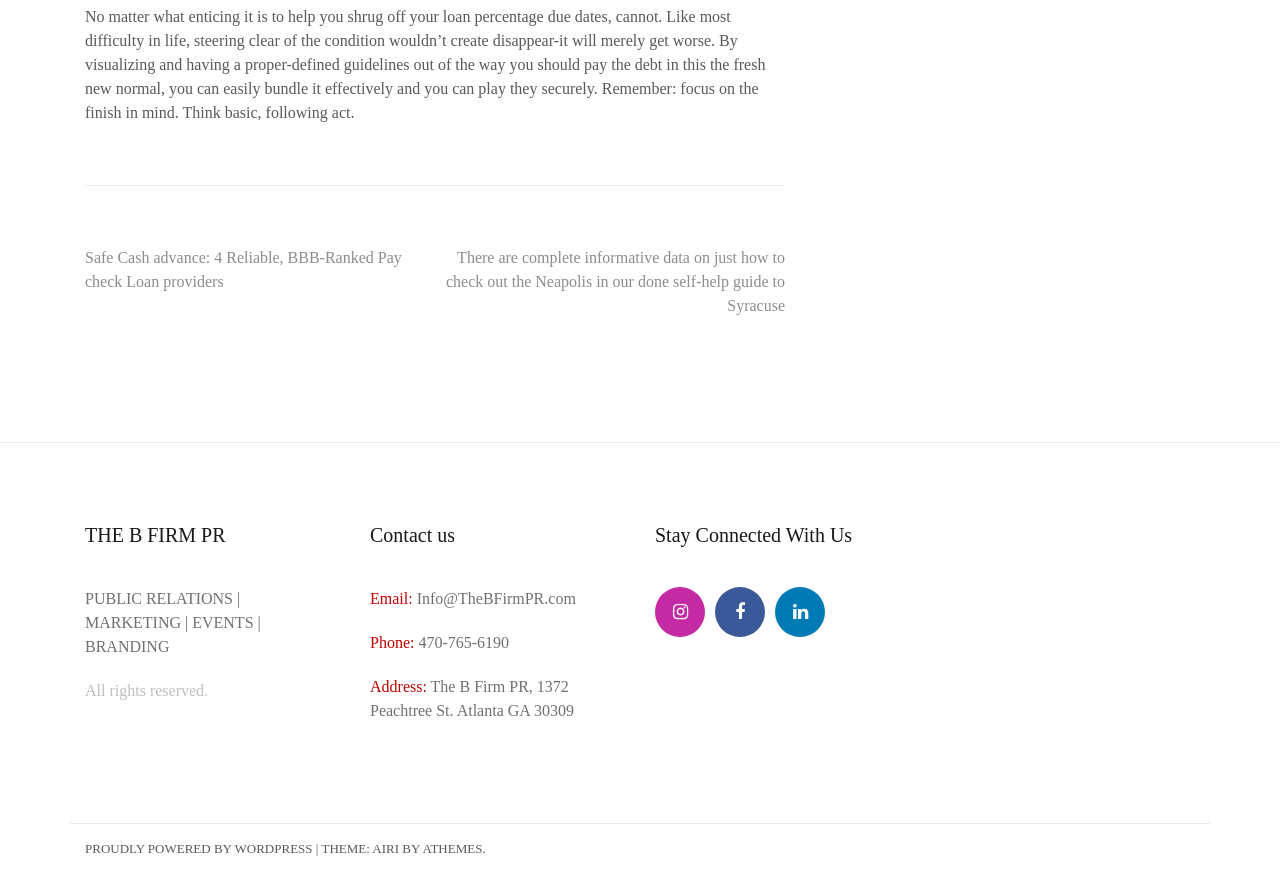For the given element description Proudly powered by WordPress, determine the bounding box coordinates of the UI element. The coordinates should follow the format (top-left x, top-left y, bottom-right x, bottom-right y) and be within the range of 0 to 1.

[0.066, 0.963, 0.244, 0.98]